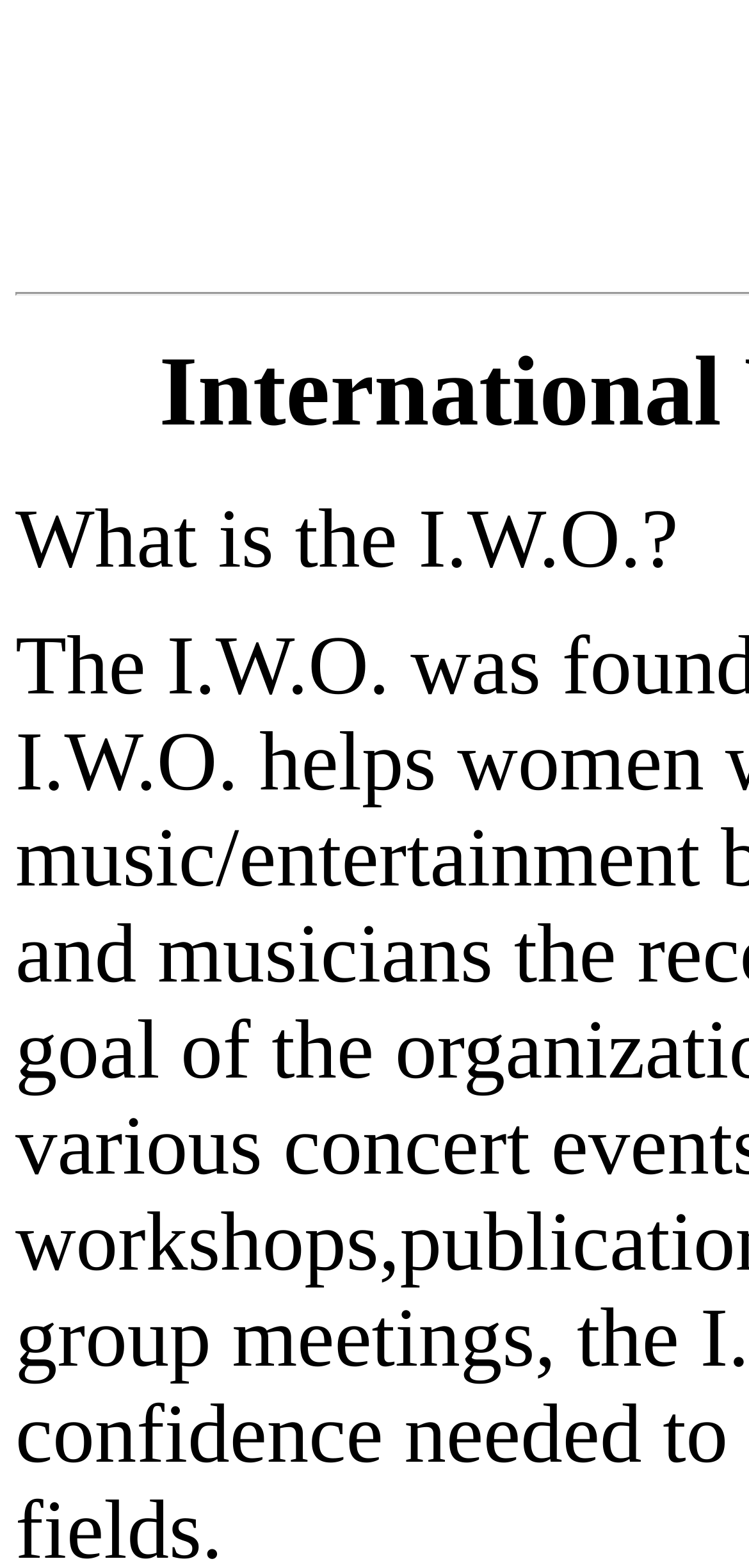What is the text of the webpage's headline?

International Women's Organization